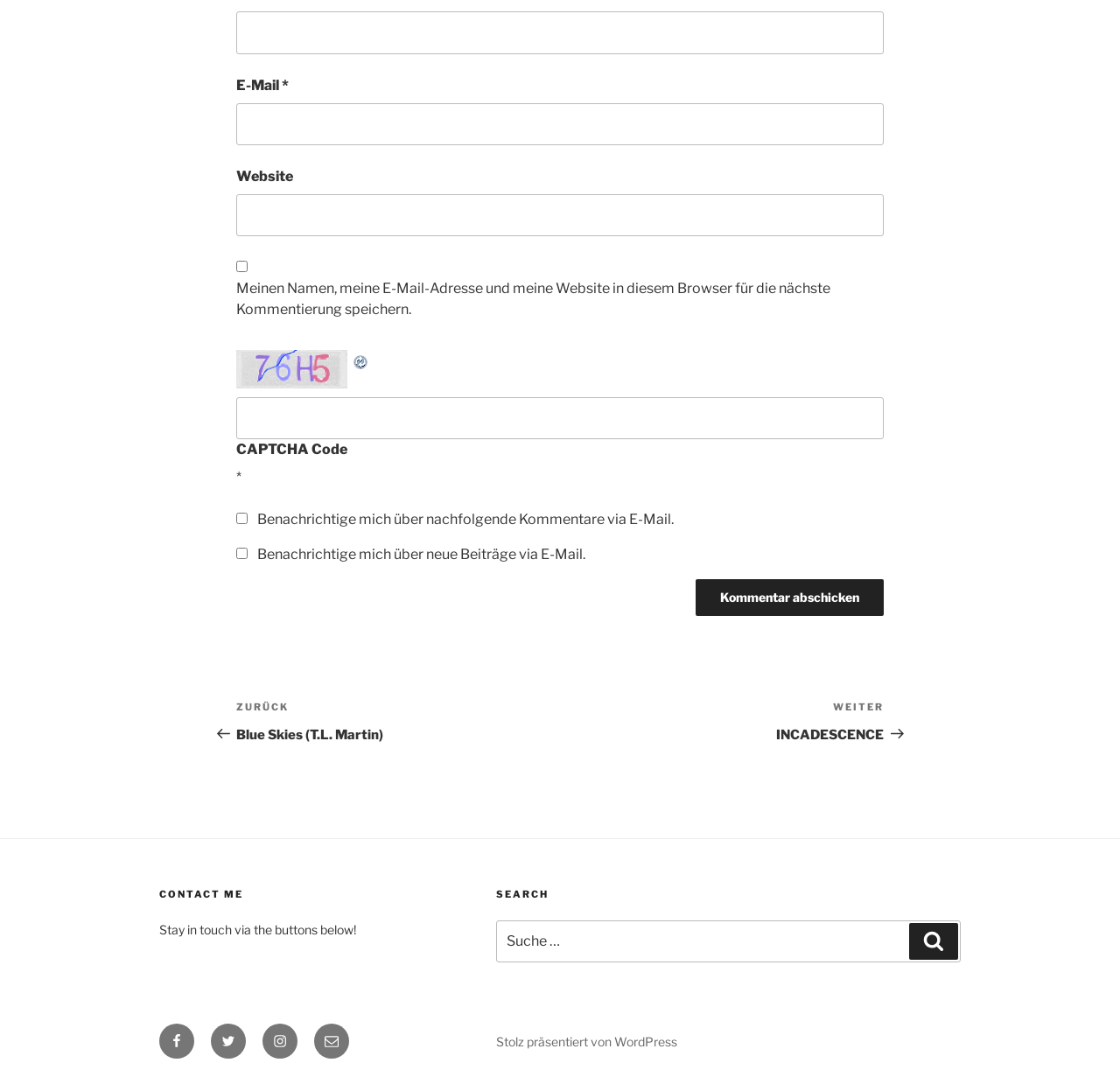Answer this question in one word or a short phrase: What social media platforms are linked in the footer?

Facebook, Twitter, Instagram